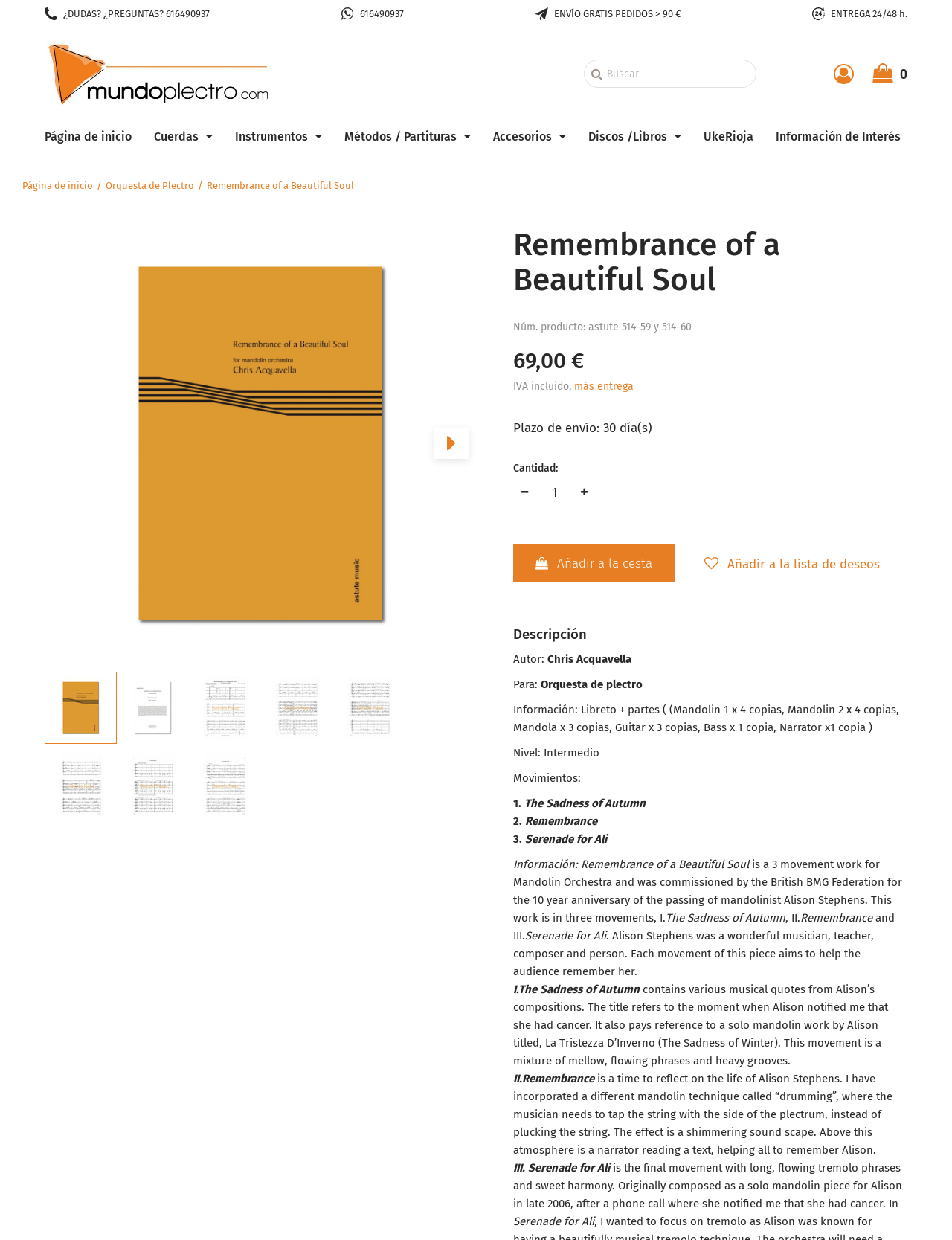Provide the bounding box coordinates of the HTML element this sentence describes: "Información de Interés".

[0.815, 0.102, 0.946, 0.12]